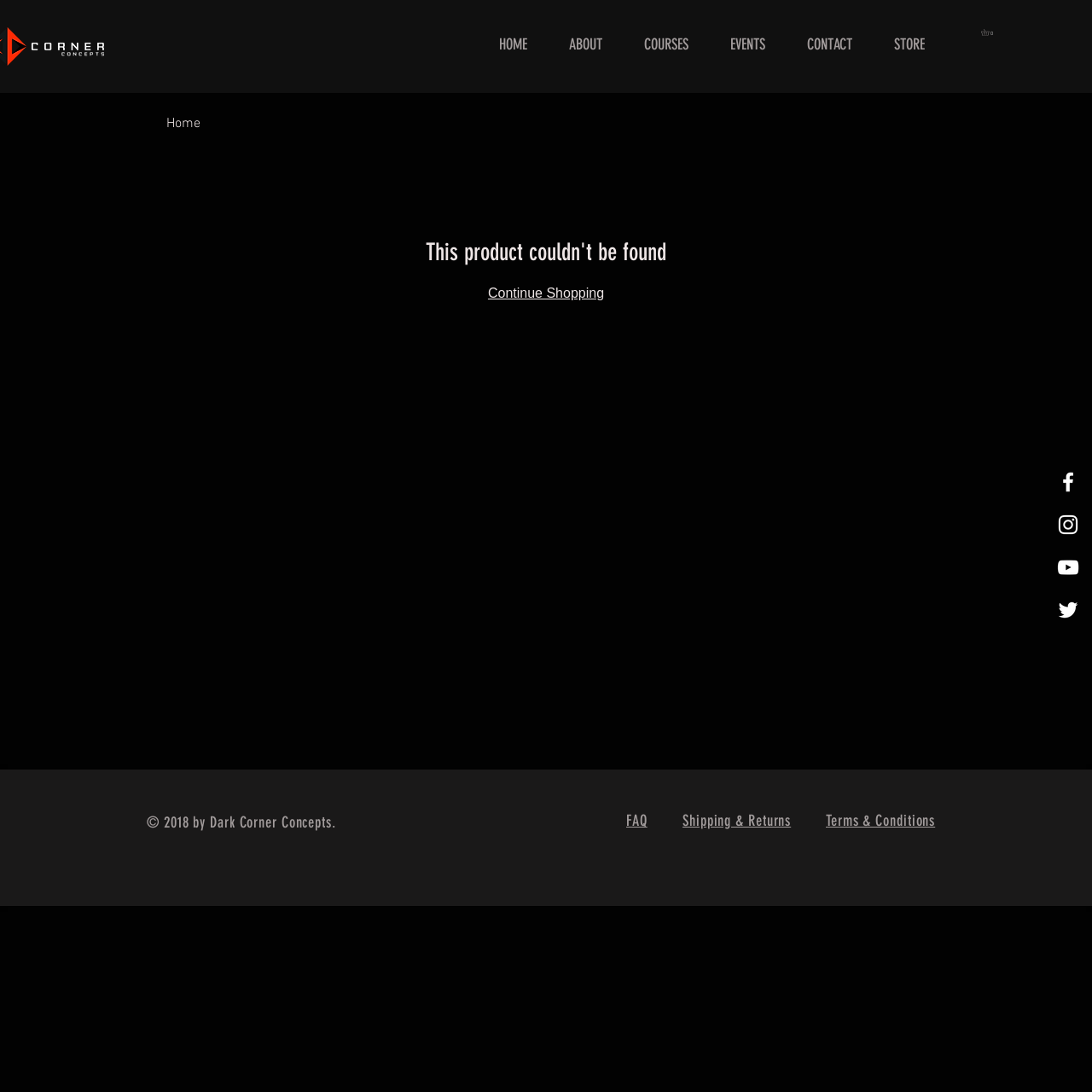Please specify the bounding box coordinates of the region to click in order to perform the following instruction: "Go to home page".

[0.438, 0.009, 0.502, 0.073]